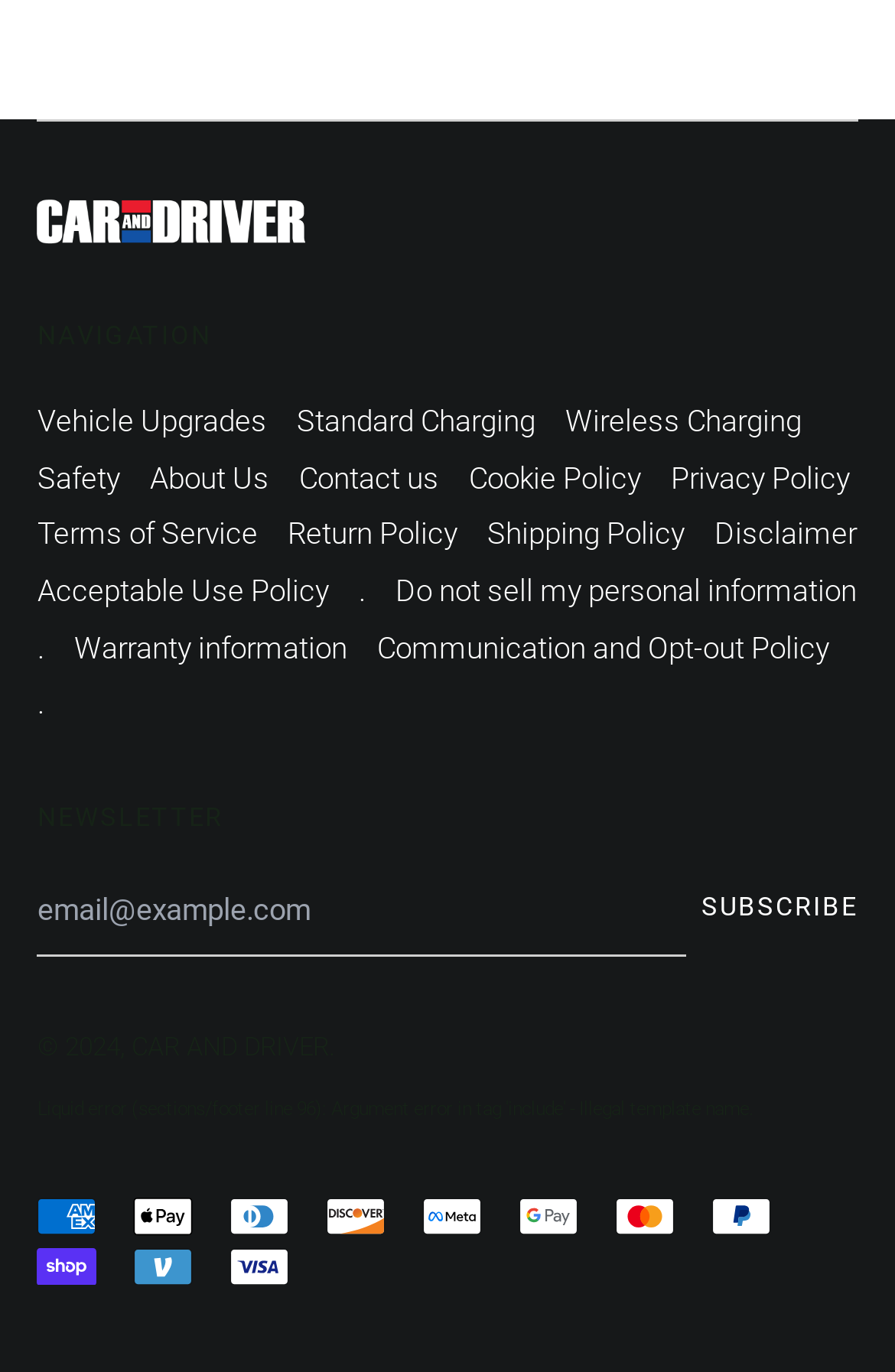What is the copyright year of the website?
Can you offer a detailed and complete answer to this question?

The copyright year can be found at the bottom of the webpage, where it says '© 2024'.